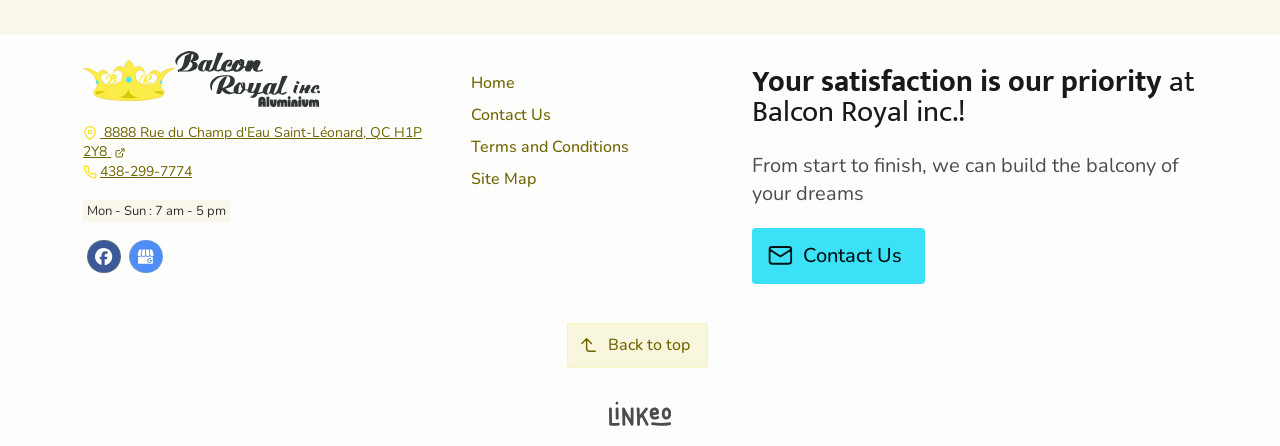Please identify the bounding box coordinates of the element's region that should be clicked to execute the following instruction: "View the site map". The bounding box coordinates must be four float numbers between 0 and 1, i.e., [left, top, right, bottom].

[0.368, 0.365, 0.418, 0.437]